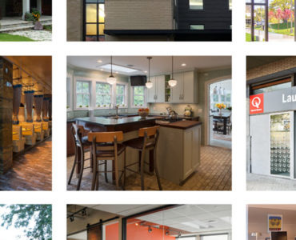Detail every significant feature and component of the image.

The image features a collection of beautifully designed spaces, showcasing various elements of interior and exterior design. At the top, there are contemporary residential facades, highlighting striking architectural styles with large windows and clean lines. The center showcases a cozy, modern kitchen equipped with stylish fixtures, warm wood accents, and a spacious layout that encourages social interaction. 

Towards the bottom, there are images of a vibrant restaurant or café environment, featuring exposed brick and a rustic charm, along with a commercial space that exudes a clean, professional feel. This collage captures the essence of thoughtful design, emphasizing functionality and aesthetic appeal across different types of spaces, from homes to public establishments, reflecting a seamless integration of comfort and style.